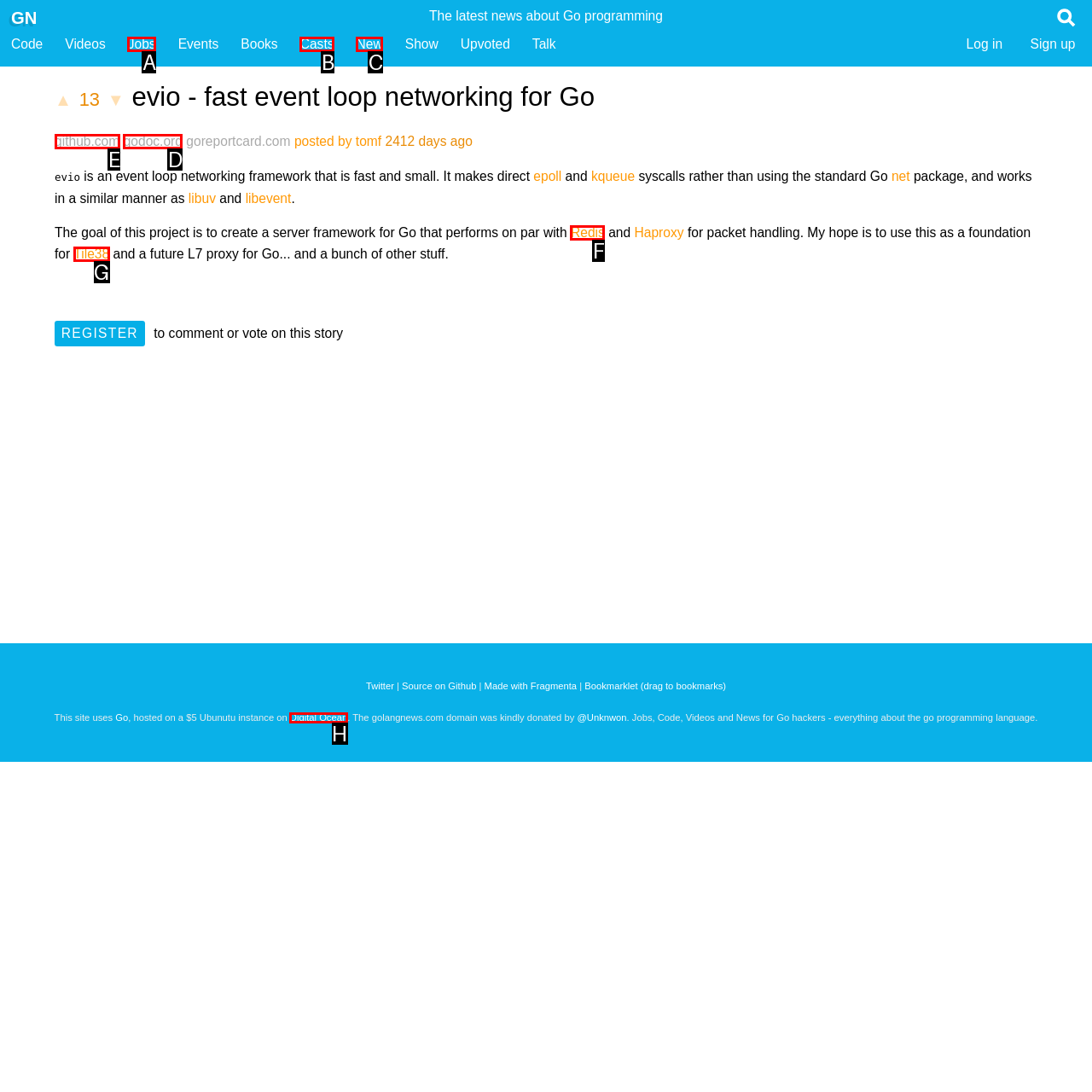Select the appropriate HTML element to click on to finish the task: Visit the evio project on GitHub.
Answer with the letter corresponding to the selected option.

E